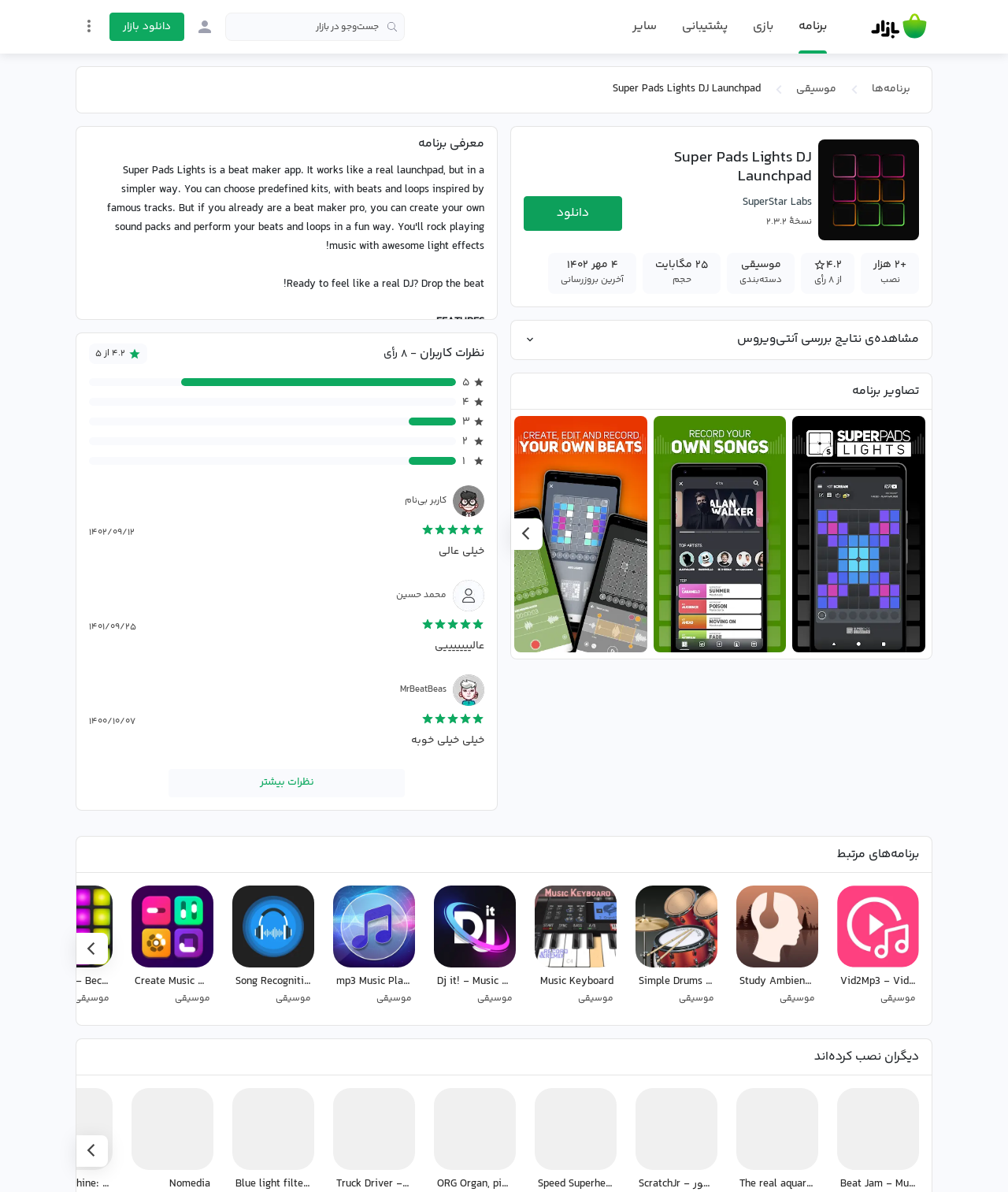Bounding box coordinates are to be given in the format (top-left x, top-left y, bottom-right x, bottom-right y). All values must be floating point numbers between 0 and 1. Provide the bounding box coordinate for the UI element described as: بازی

[0.747, 0.015, 0.767, 0.03]